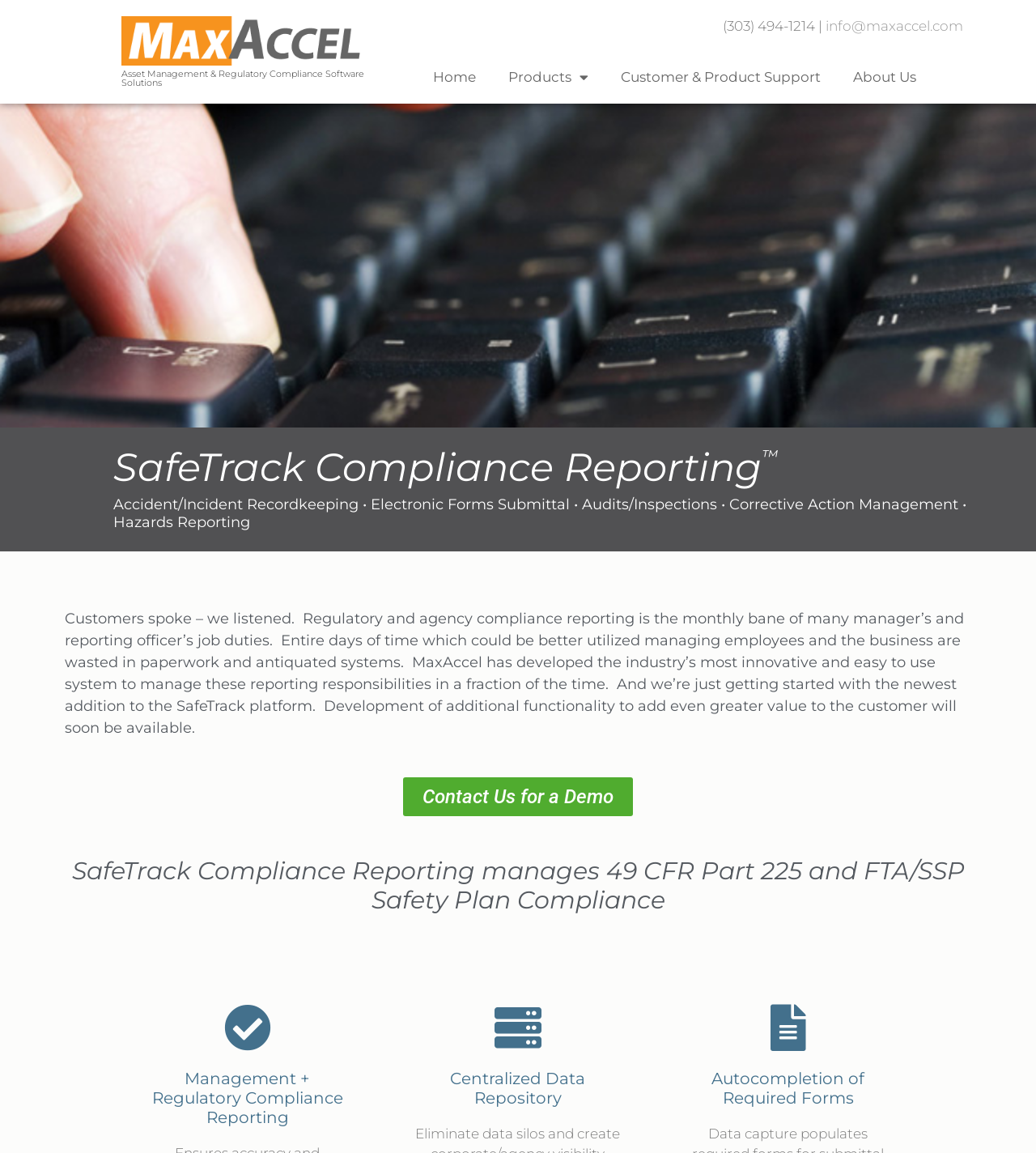Please reply to the following question with a single word or a short phrase:
What is the purpose of SafeTrack Compliance Reporting?

Manage 49 CFR Part 225 compliance